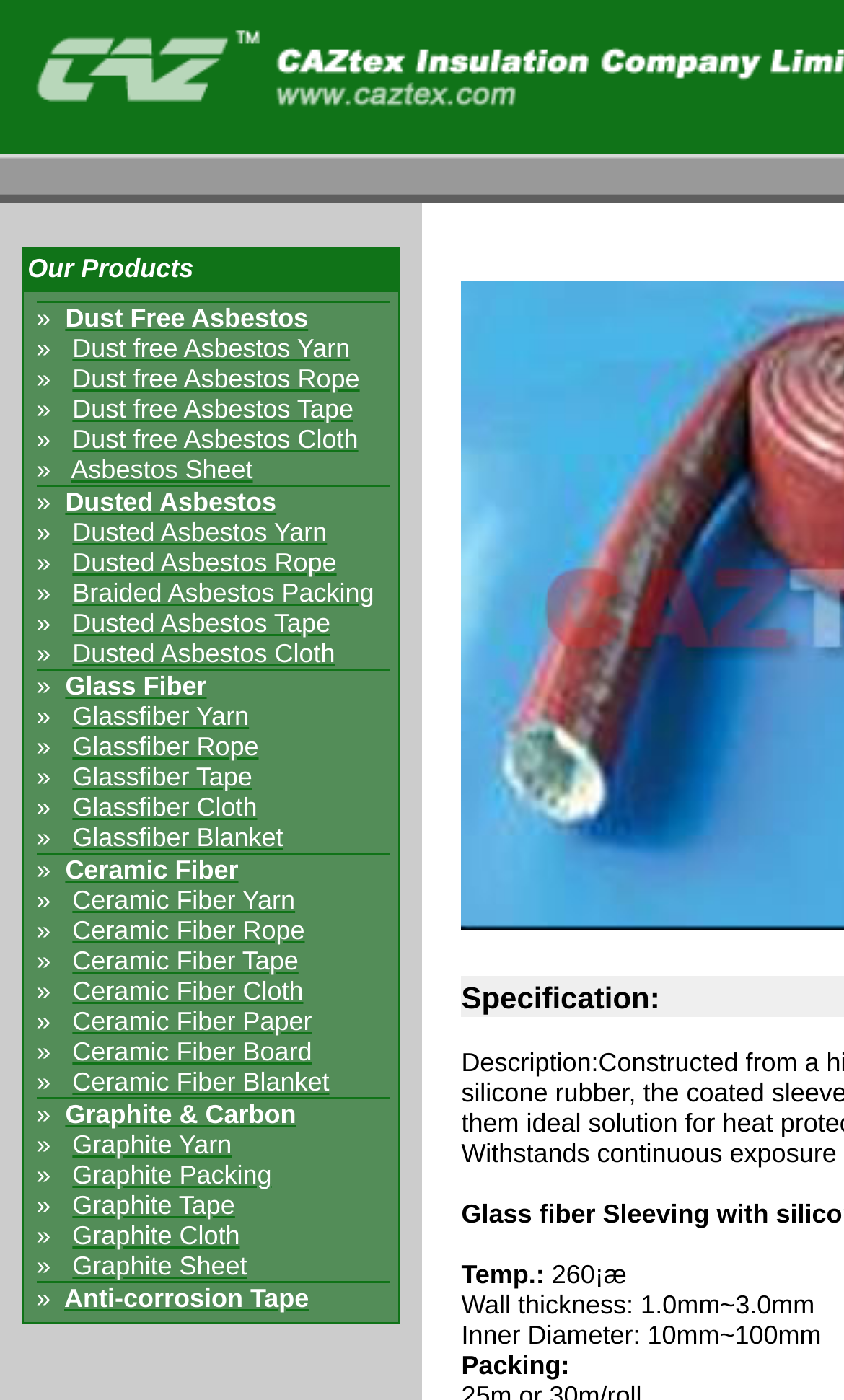Explain the contents of the webpage comprehensively.

The webpage appears to be a product catalog for CAZtex Insulation Company Limited, featuring various types of insulation materials. At the top of the page, there is a small image. Below the image, there is a table with a header row that contains the text "Our Products". 

The main content of the page is a long table with multiple rows, each representing a different product. The products are categorized into three groups: Dust Free Asbestos, Dusted Asbestos, and Glass Fiber/Ceramic Fiber. Within each group, the products are listed in a vertical column, with each product occupying a single row in the table. 

Each product row contains a link to the product's details, along with a brief description of the product. The products are listed in a specific order, with the Dust Free Asbestos products at the top, followed by the Dusted Asbestos products, and then the Glass Fiber and Ceramic Fiber products. 

There are a total of 23 products listed on the page, with 9 Dust Free Asbestos products, 9 Dusted Asbestos products, 5 Glass Fiber products, and 1 Ceramic Fiber product. The products are arranged in a neat and organized manner, making it easy to scan and compare the different options.